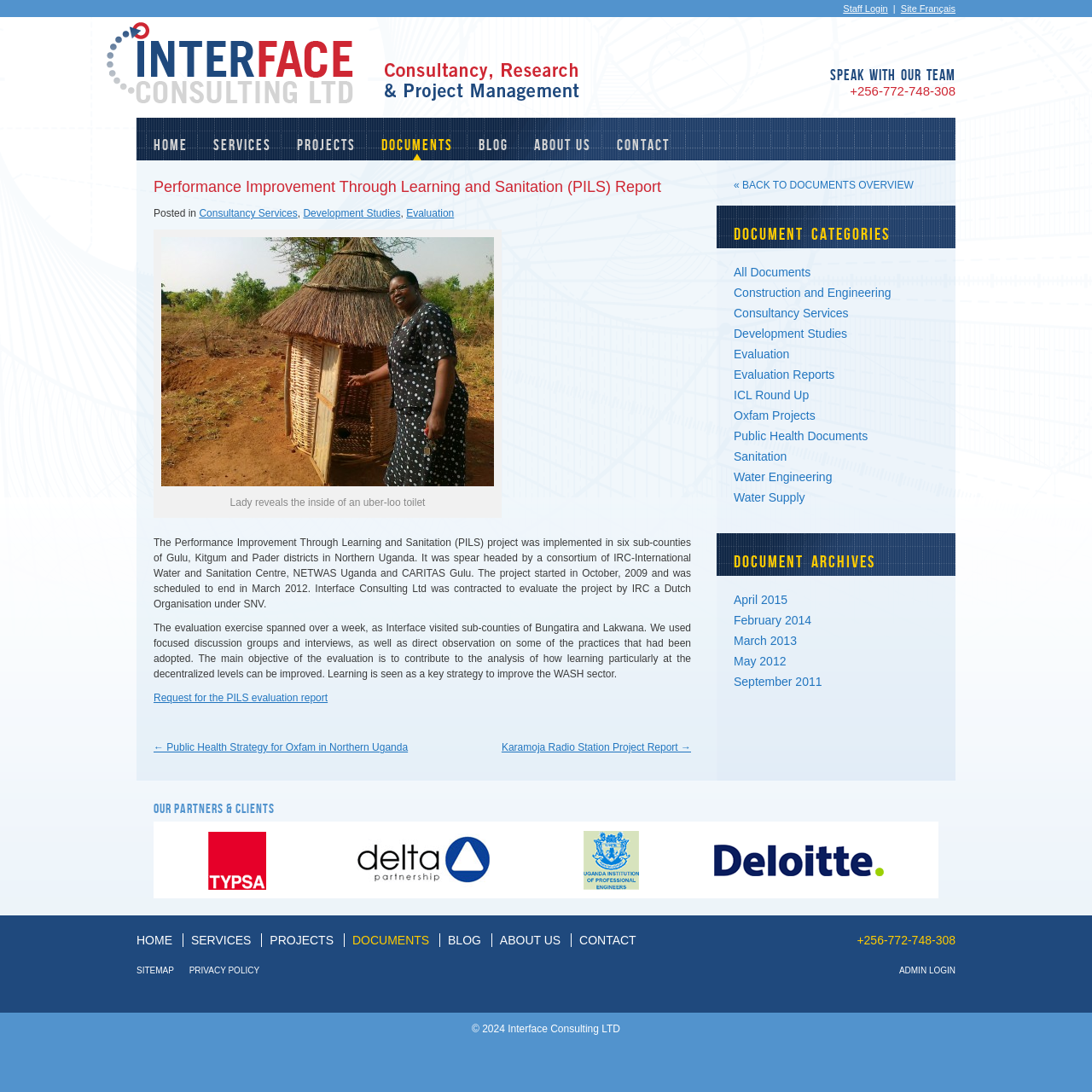Pinpoint the bounding box coordinates of the clickable element to carry out the following instruction: "Click on the 'HOME' link."

[0.129, 0.12, 0.184, 0.147]